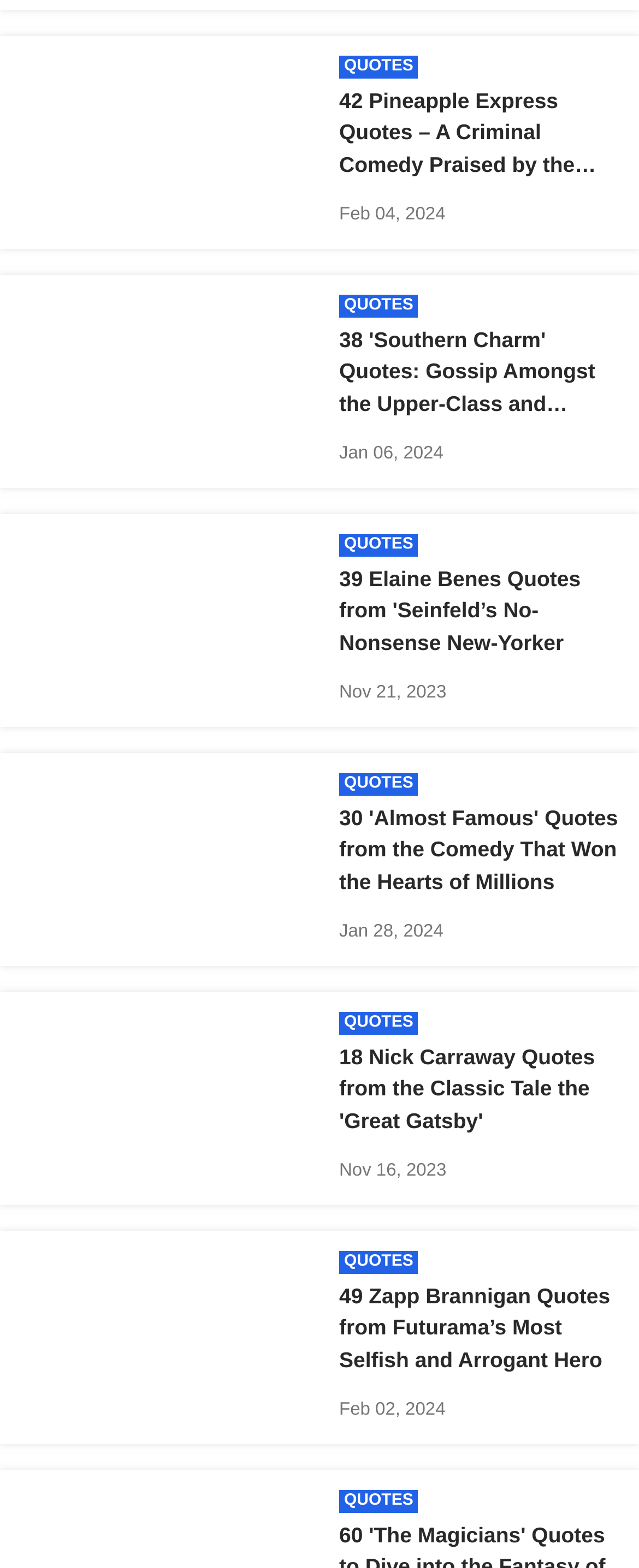What is the date mentioned in the third article?
Using the picture, provide a one-word or short phrase answer.

Nov 21, 2023